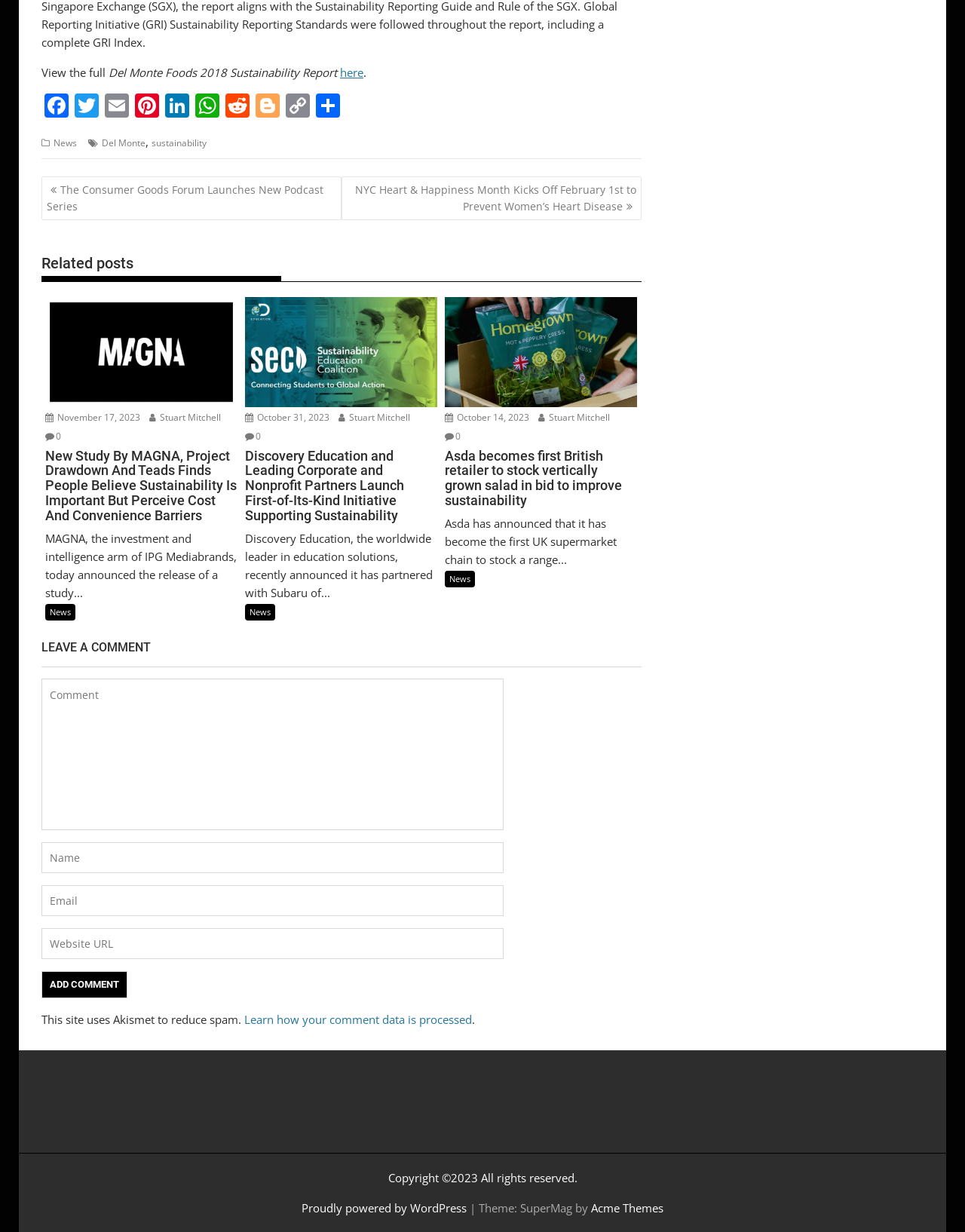Find the bounding box coordinates of the element to click in order to complete the given instruction: "Click on 'Exceptional Customer Service'."

None